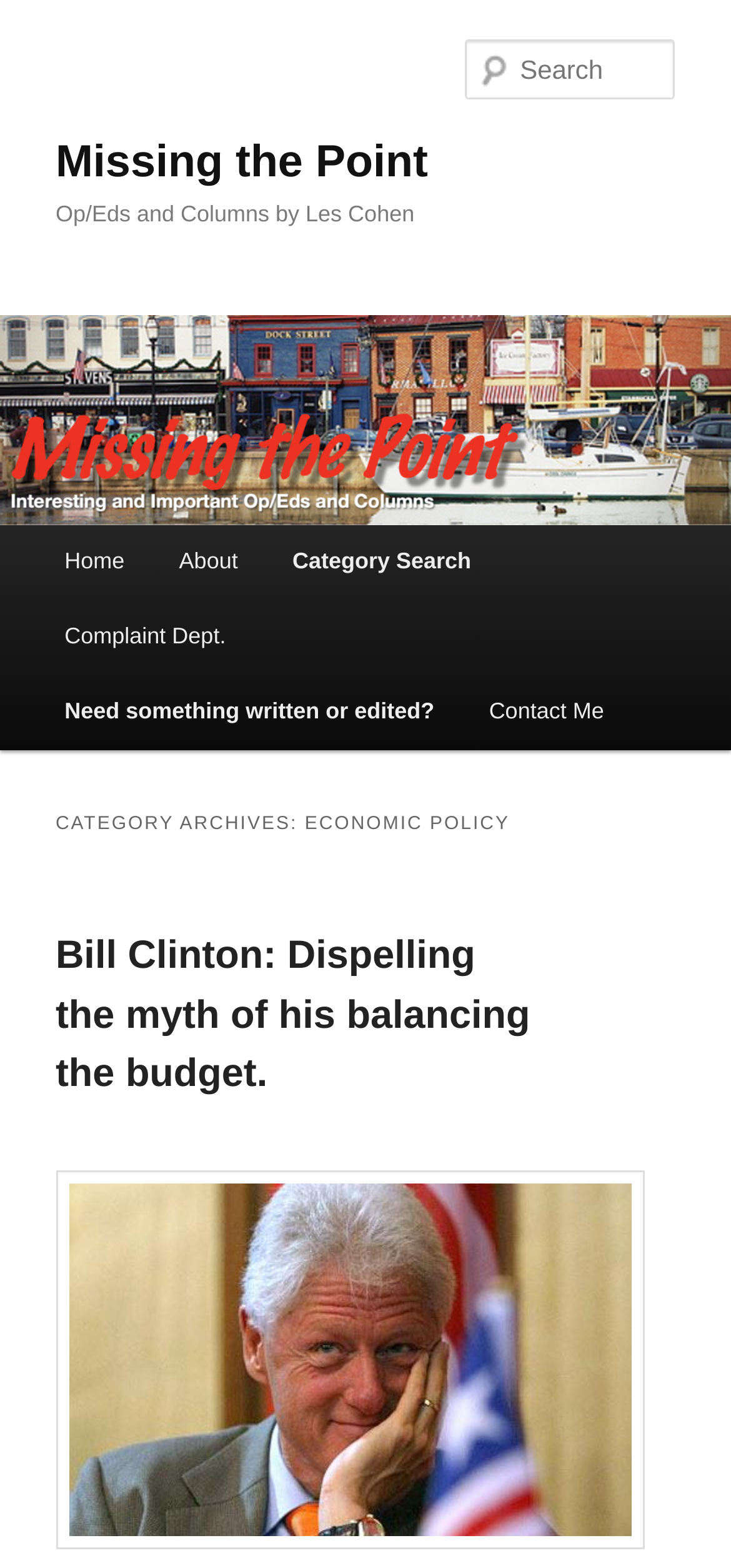Please identify the coordinates of the bounding box for the clickable region that will accomplish this instruction: "View Category Archives".

[0.076, 0.511, 0.924, 0.542]